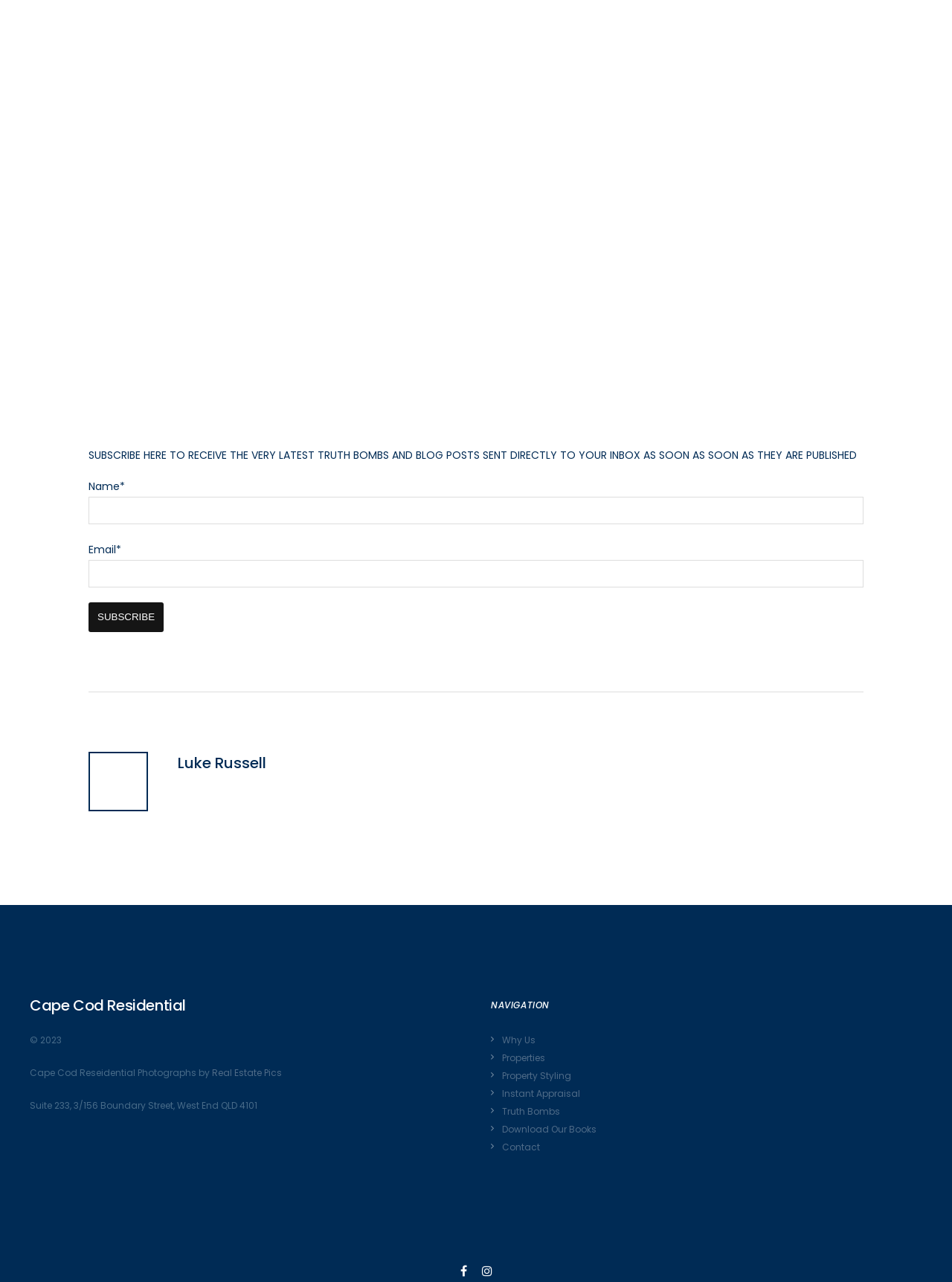Find the bounding box coordinates of the clickable region needed to perform the following instruction: "View all posts by Luke Russell". The coordinates should be provided as four float numbers between 0 and 1, i.e., [left, top, right, bottom].

[0.187, 0.618, 0.377, 0.629]